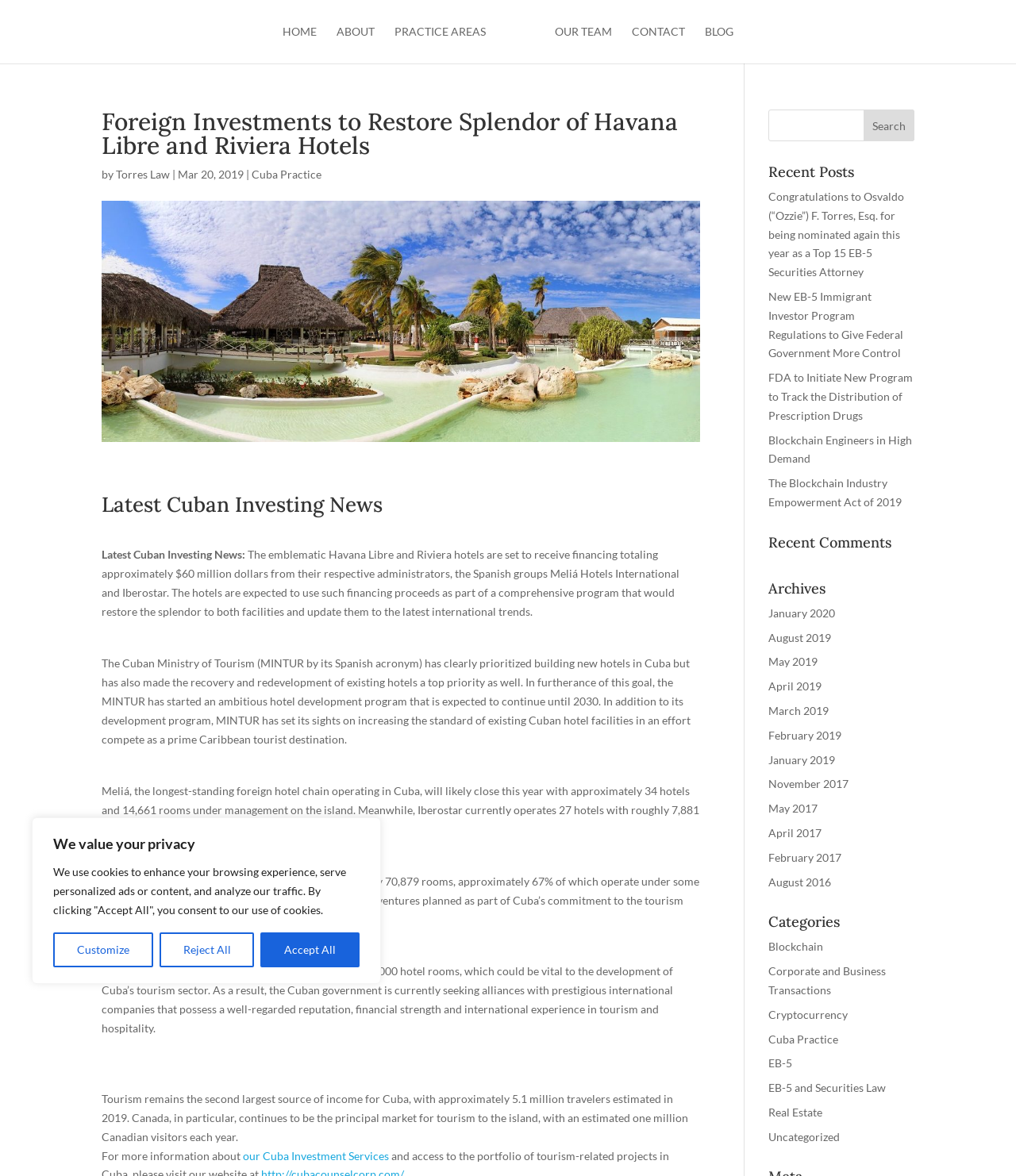Present a detailed account of what is displayed on the webpage.

The webpage is about Torres Law, a law firm that provides services related to Cuban investments. At the top of the page, there is a cookie consent banner with three buttons: "Customize", "Reject All", and "Accept All". Below the banner, there is a navigation menu with links to "HOME", "ABOUT", "PRACTICE AREAS", "OUR TEAM", "CONTACT", "BLOG", and the law firm's logo, which is an image.

The main content of the page is an article about the latest Cuban investing news, specifically about the financing of two hotels, Habana Libre and Riviera, by Spanish groups Meliá Hotels International and Iberostar. The article is divided into several paragraphs, with headings and static text describing the news.

To the right of the article, there is a search bar with a textbox and a "Search" button. Below the search bar, there are three sections: "Recent Posts", "Recent Comments", and "Archives". The "Recent Posts" section lists five links to recent articles, while the "Recent Comments" section is empty. The "Archives" section lists 12 links to archived articles, organized by month and year.

At the bottom of the page, there is a section titled "Categories" with 9 links to categories, including "Blockchain", "Corporate and Business Transactions", "Cryptocurrency", "Cuba Practice", "EB-5", "EB-5 and Securities Law", "Real Estate", and "Uncategorized".